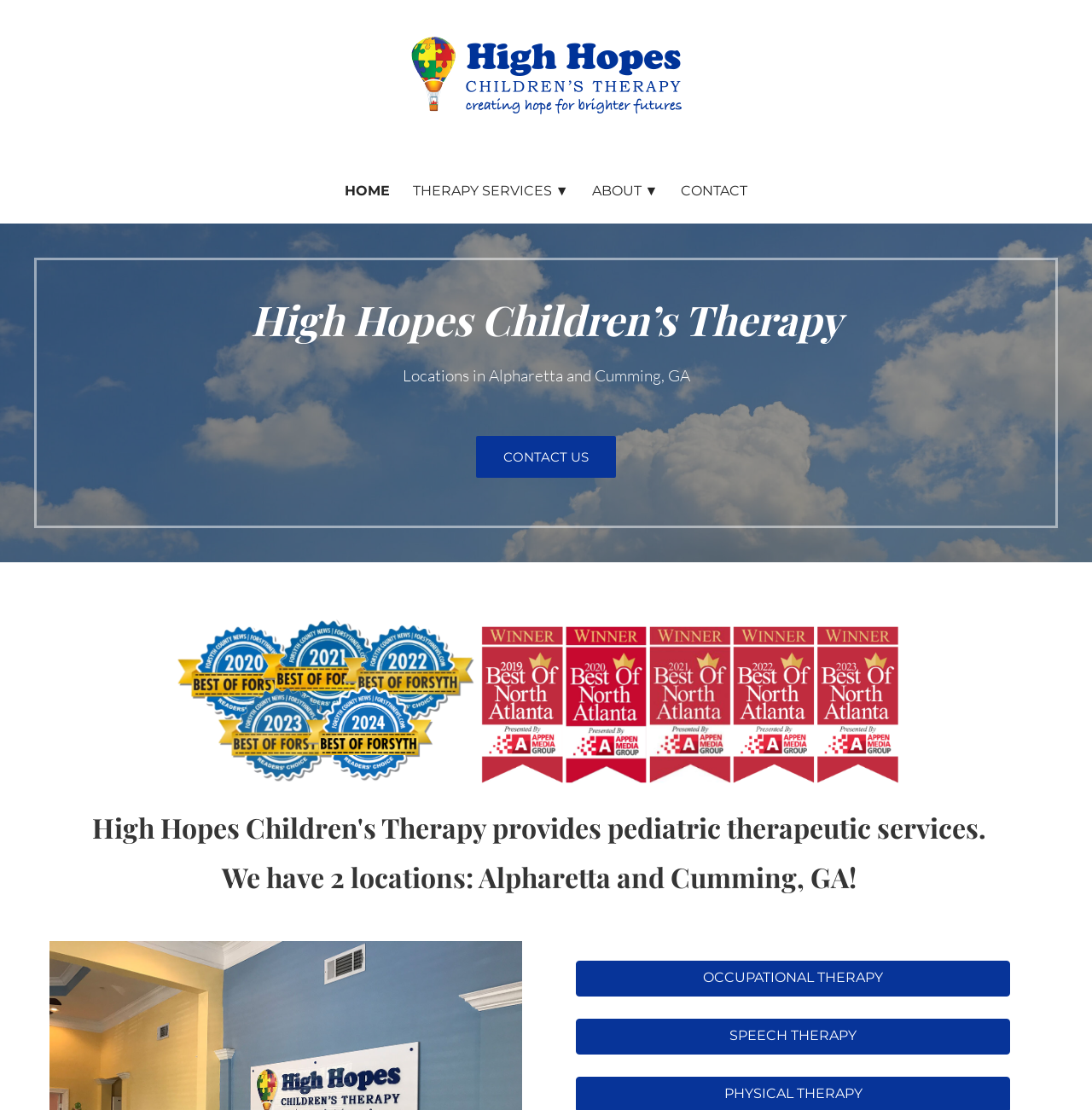What type of therapy services are provided?
Using the details from the image, give an elaborate explanation to answer the question.

The types of therapy services provided can be found in the links at the bottom of the webpage, which include 'OCCUPATIONAL THERAPY' and 'SPEECH THERAPY'.